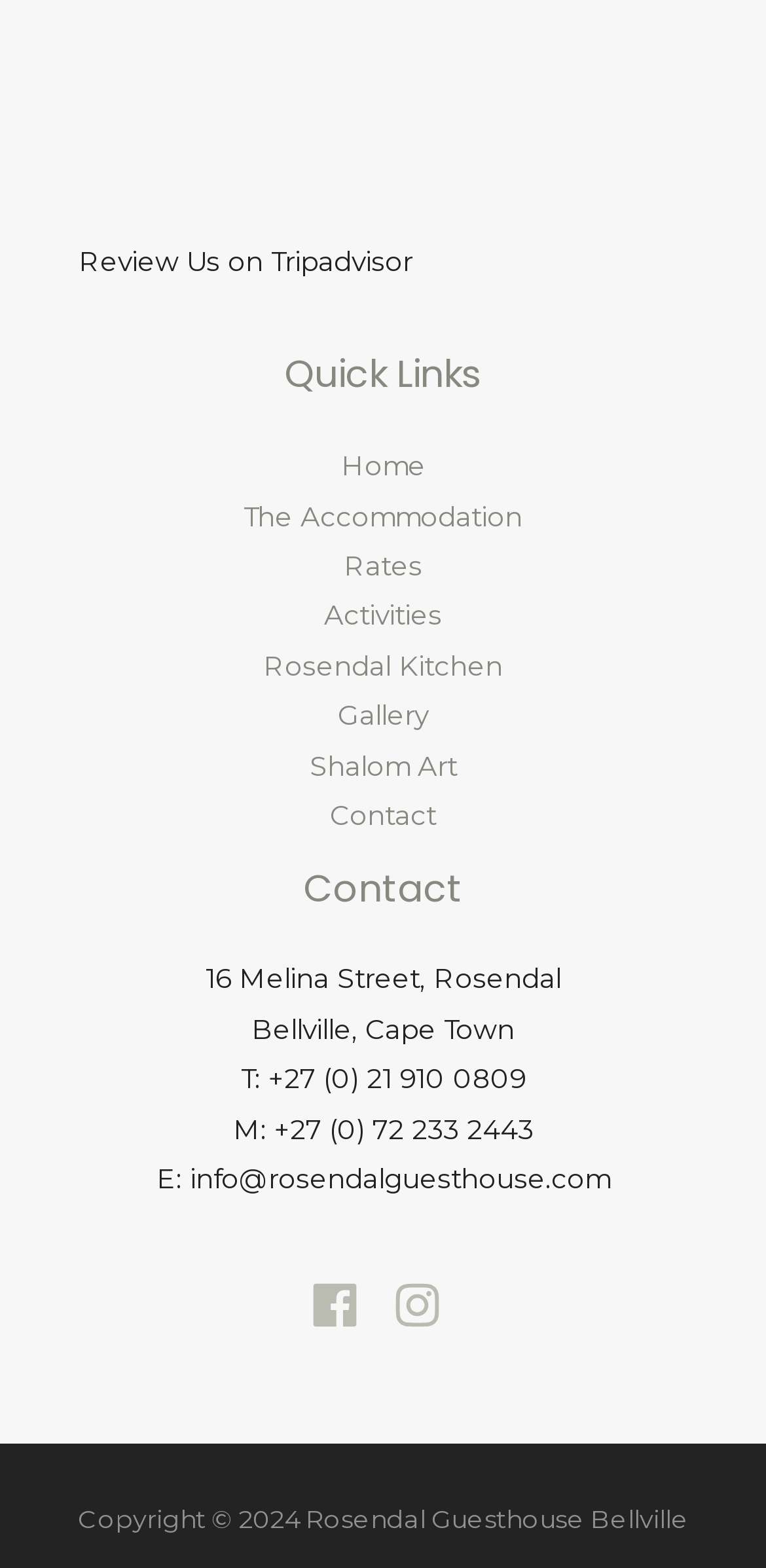Please pinpoint the bounding box coordinates for the region I should click to adhere to this instruction: "Check the address".

[0.268, 0.614, 0.732, 0.634]